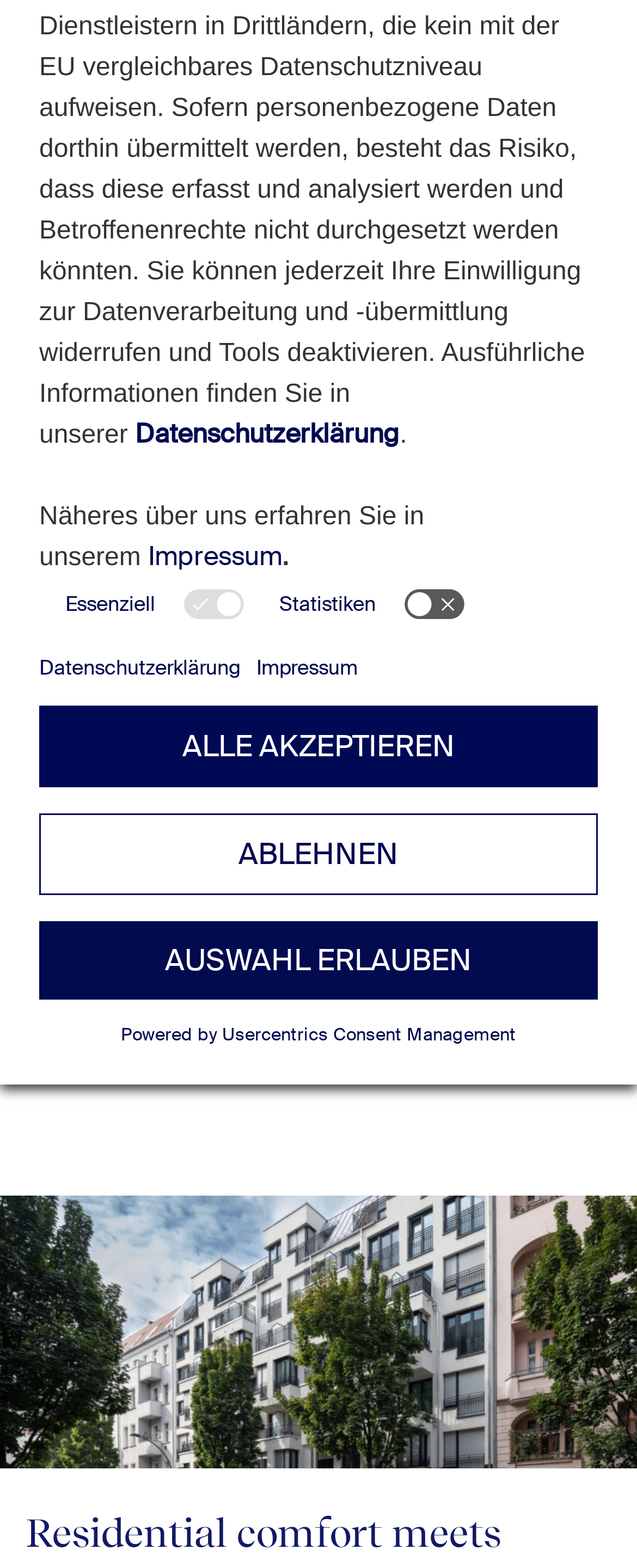Describe the entire webpage, focusing on both content and design.

The webpage is about Sir Helga, a residential comfort meets hospitality expertise, as indicated by the title. At the top left corner, there is an Empira logo, which is an image. Next to it, there is a menu button. On the top right corner, there are three links: "INSIGHTS", "LATEST NEWS", and a static text "ARTIKEL". Below these links, there is a static text "24.05.2023" and a heading that repeats the title of the webpage.

Below the heading, there is a static text "REAL ESTATE" at the top left section of the page. At the bottom left corner, there is a button "Öffnen Privatsphäre-Einstellungen" (Open Privacy Settings).

A modal dialog is currently open, which is focused on cookies and privacy settings. The dialog has a title "Cookies für Ihren Komfort & Transparenz beim Datenschutz" (Cookies for your comfort and transparency in data protection). Inside the dialog, there are links to "Datenschutzerklärung" (Privacy Policy) and "Impressum" (Imprint), as well as static texts explaining the purpose of the dialog. There are also three switches for "Essenziell" (Essential), "Statistiken" (Statistics), and other options, with buttons to "AUSWAHL ERLAUBEN" (Allow Selection), "ABLEHNEN" (Reject), and "ALLE AKZEPTIEREN" (Accept All).

At the bottom of the page, there is a static text "Powered by" followed by a link to "Usercentrics Consent Management".